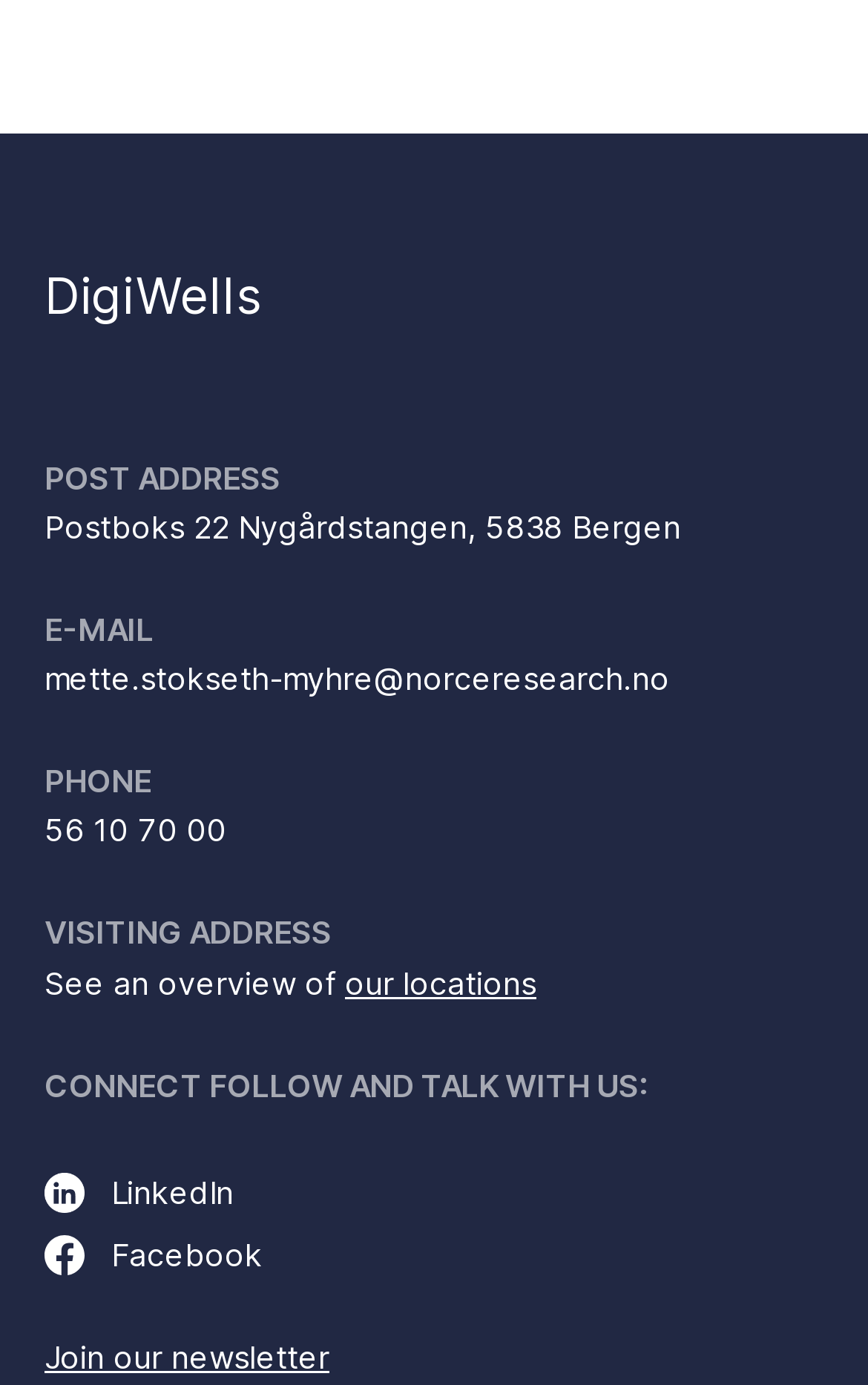Locate the bounding box of the UI element based on this description: "Join our newsletter". Provide four float numbers between 0 and 1 as [left, top, right, bottom].

[0.051, 0.965, 0.379, 0.993]